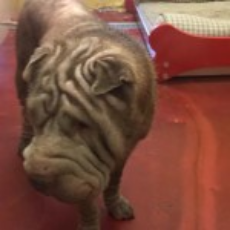Please provide a short answer using a single word or phrase for the question:
What is Eeyore's current status?

On medical hold